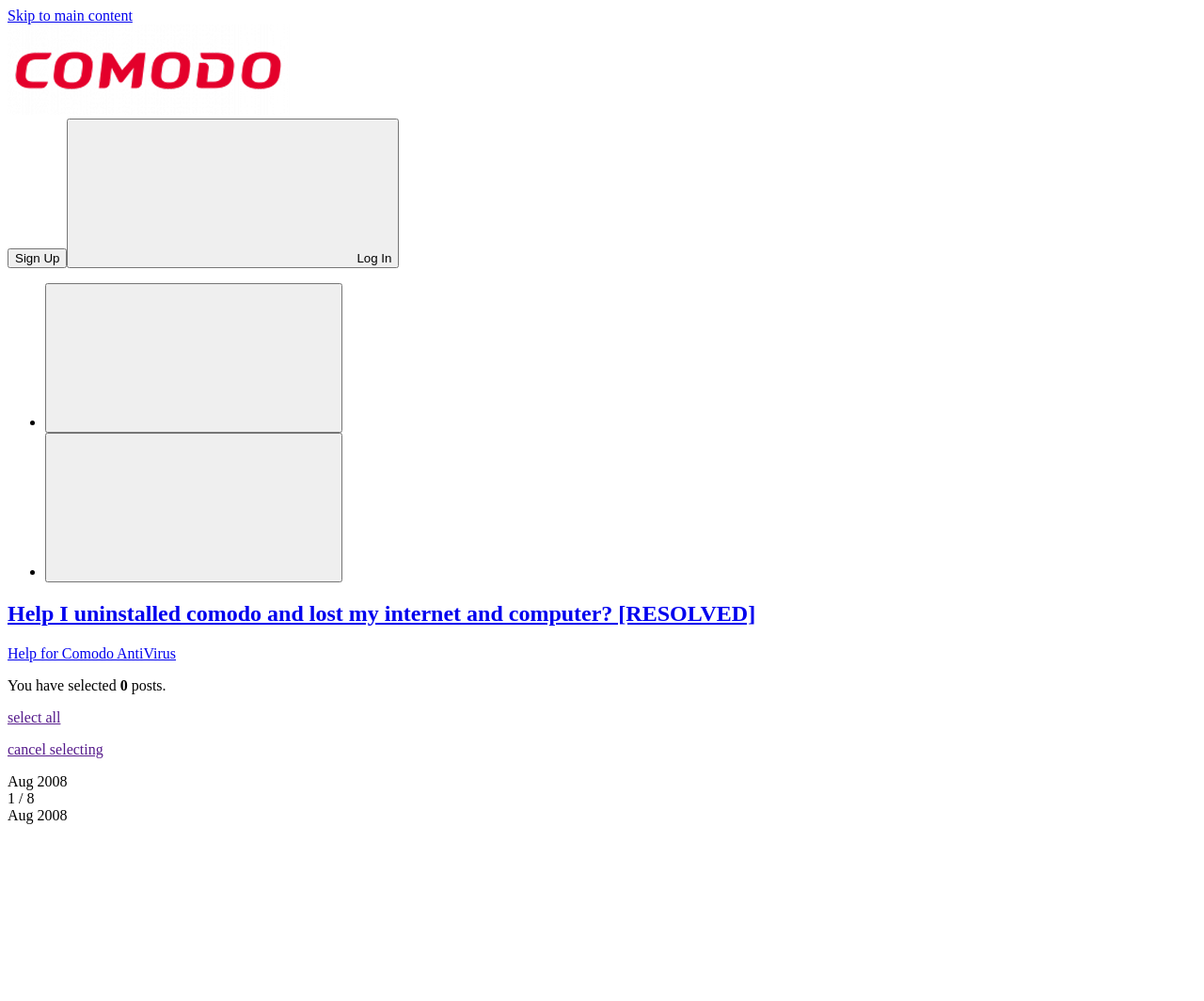What can be done to the main content?
Refer to the screenshot and respond with a concise word or phrase.

Skip to